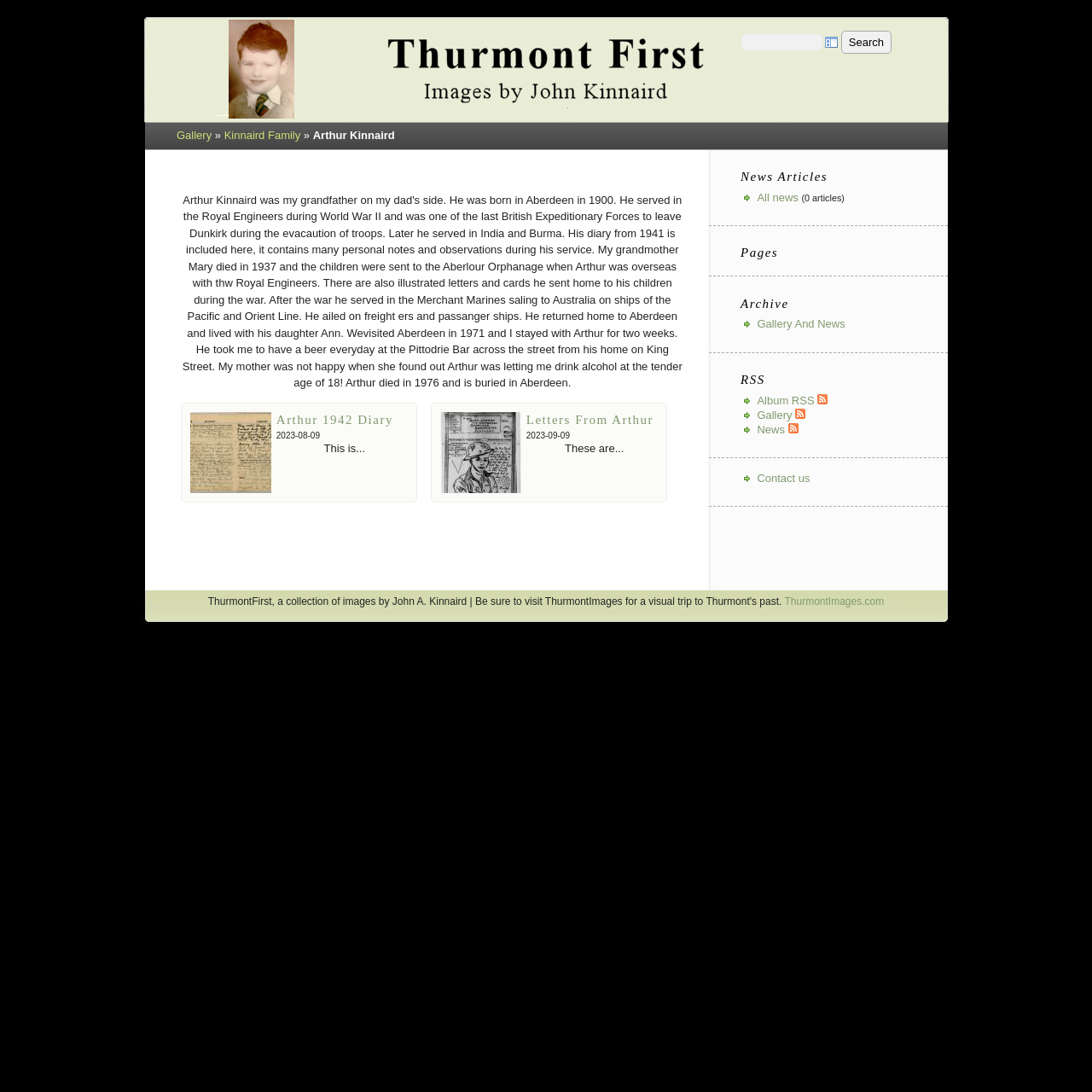Kindly determine the bounding box coordinates for the area that needs to be clicked to execute this instruction: "Check out Seeds".

None